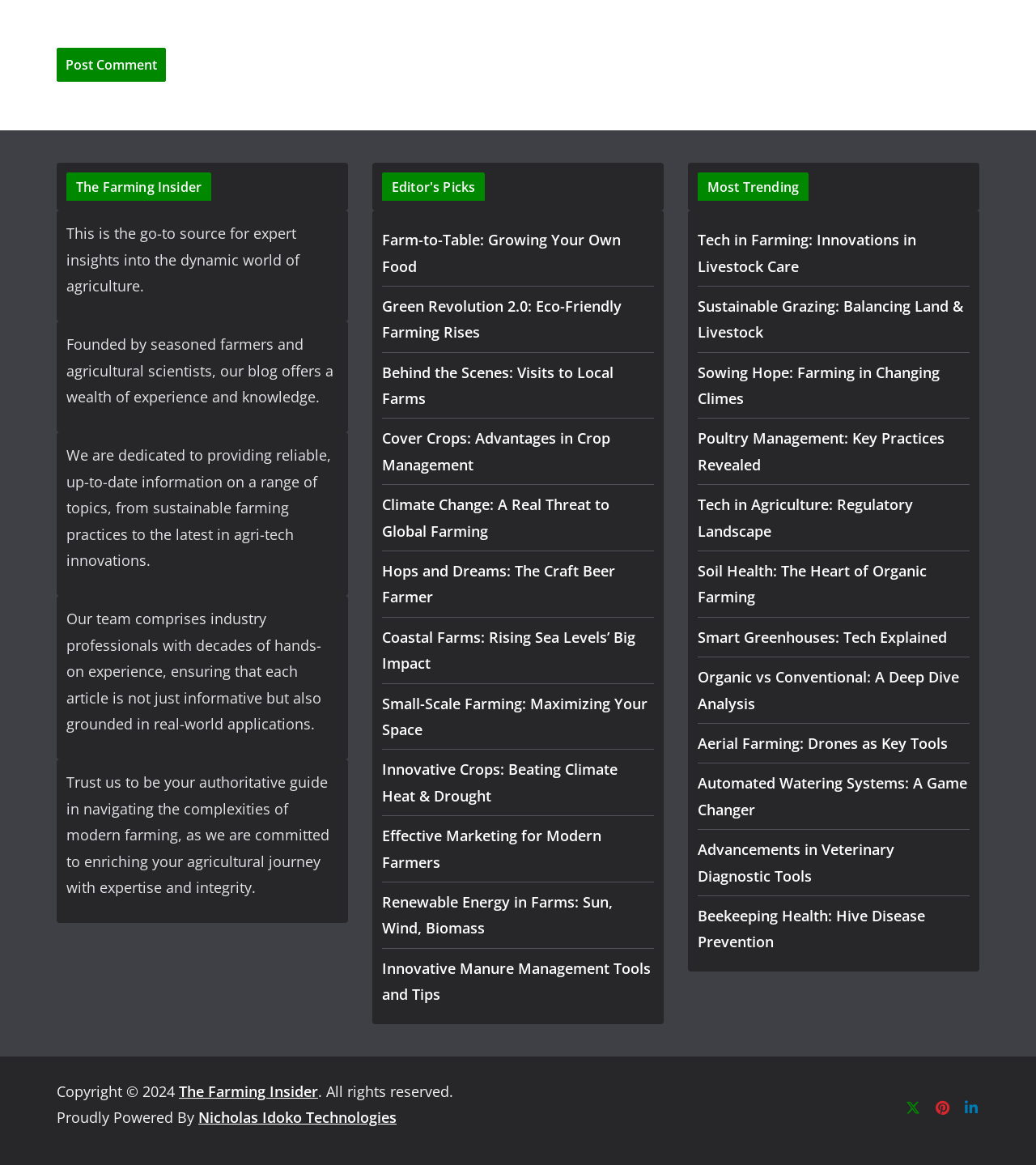What type of articles can be found on the blog?
Please provide a comprehensive answer to the question based on the webpage screenshot.

The blog features articles related to agriculture, as evident from the links 'Farm-to-Table: Growing Your Own Food', 'Green Revolution 2.0: Eco-Friendly Farming Rises', and others, which suggest that the blog covers a range of topics related to agriculture.